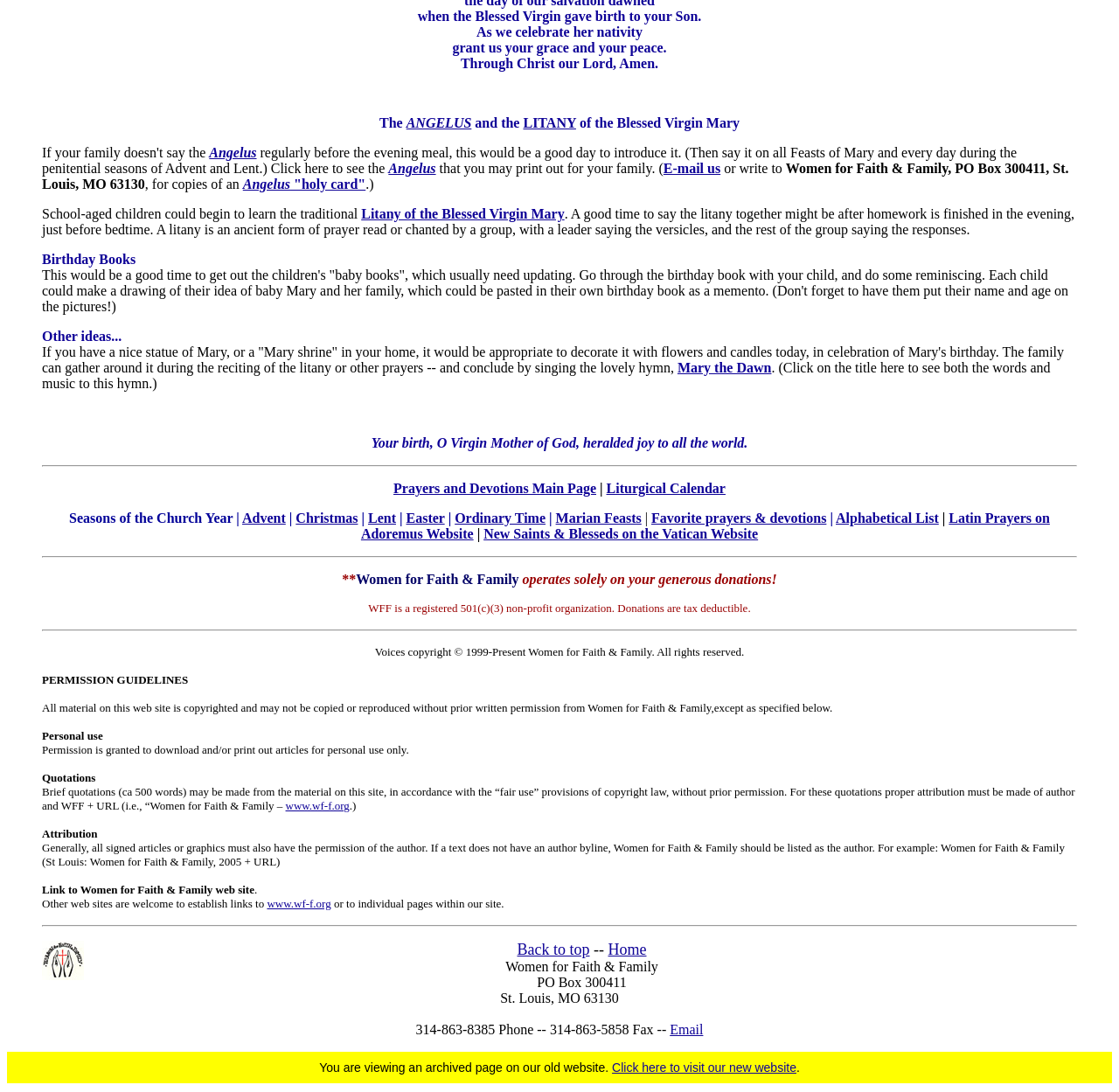Identify the bounding box coordinates necessary to click and complete the given instruction: "Call 98408 46666".

None